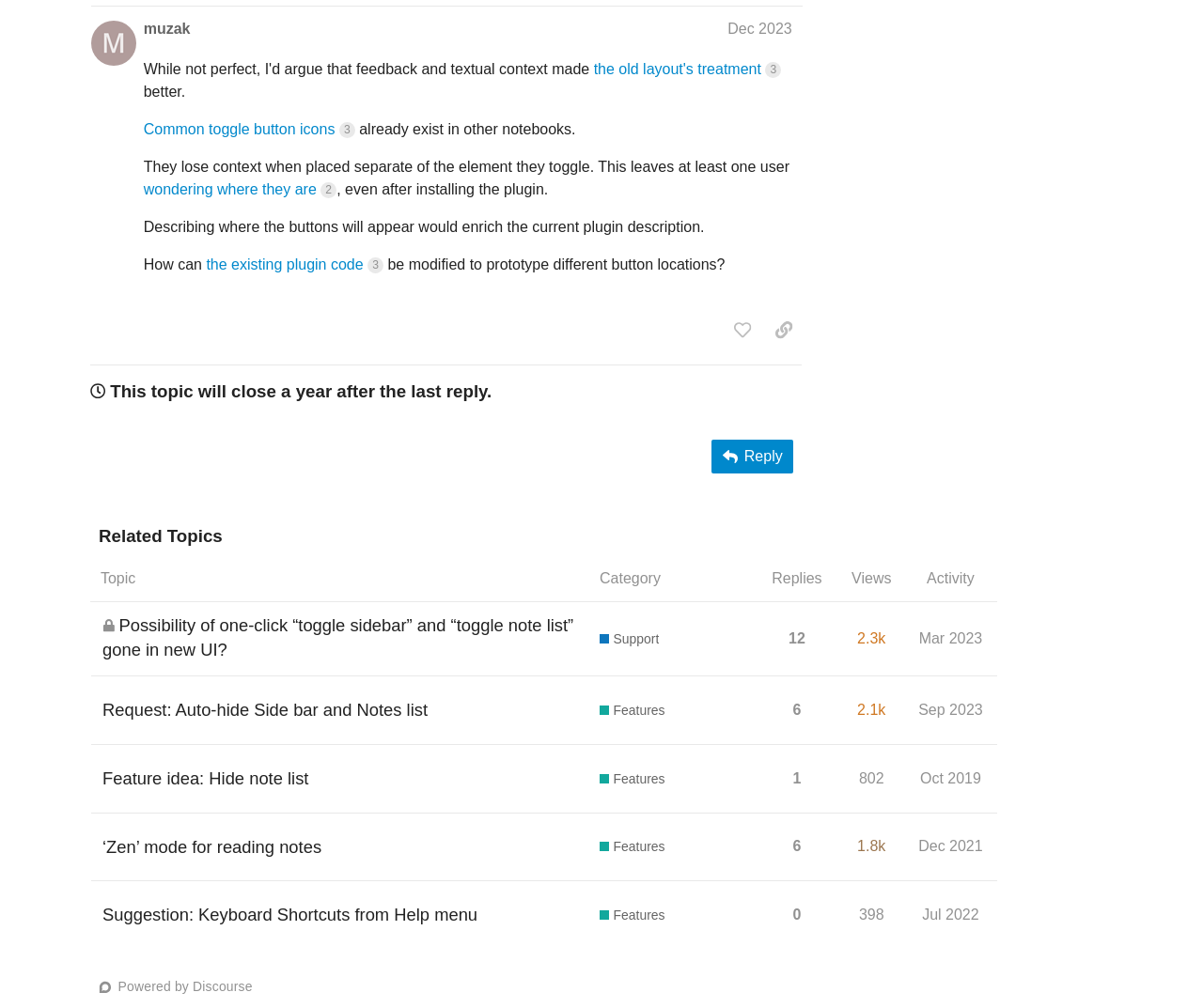Locate the bounding box coordinates of the element's region that should be clicked to carry out the following instruction: "View the topic 'Possibility of one-click “toggle sidebar” and “toggle note list” gone in new UI?'". The coordinates need to be four float numbers between 0 and 1, i.e., [left, top, right, bottom].

[0.075, 0.609, 0.494, 0.671]